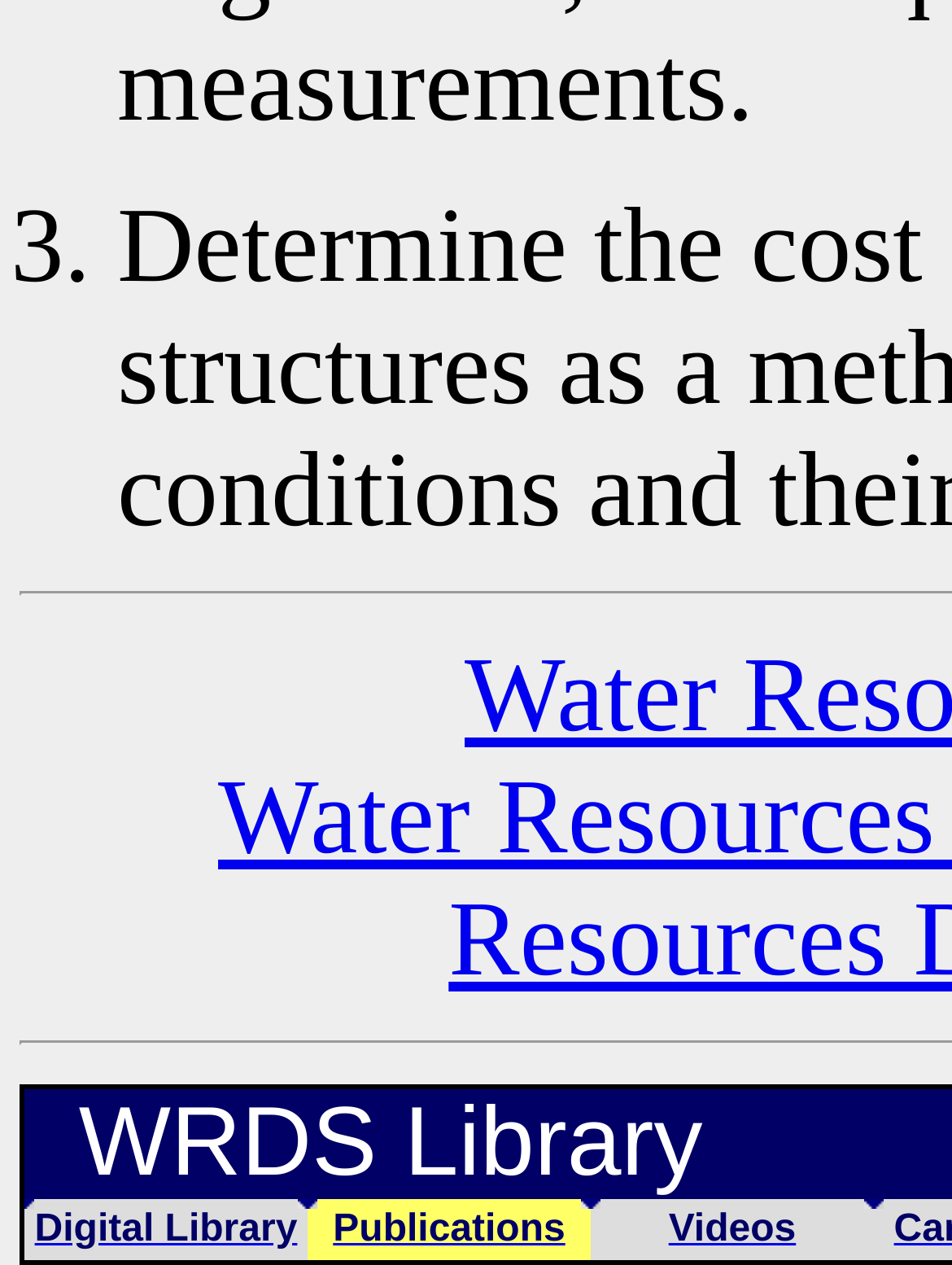Please answer the following question using a single word or phrase: 
Is the Digital Library category the first one?

Yes